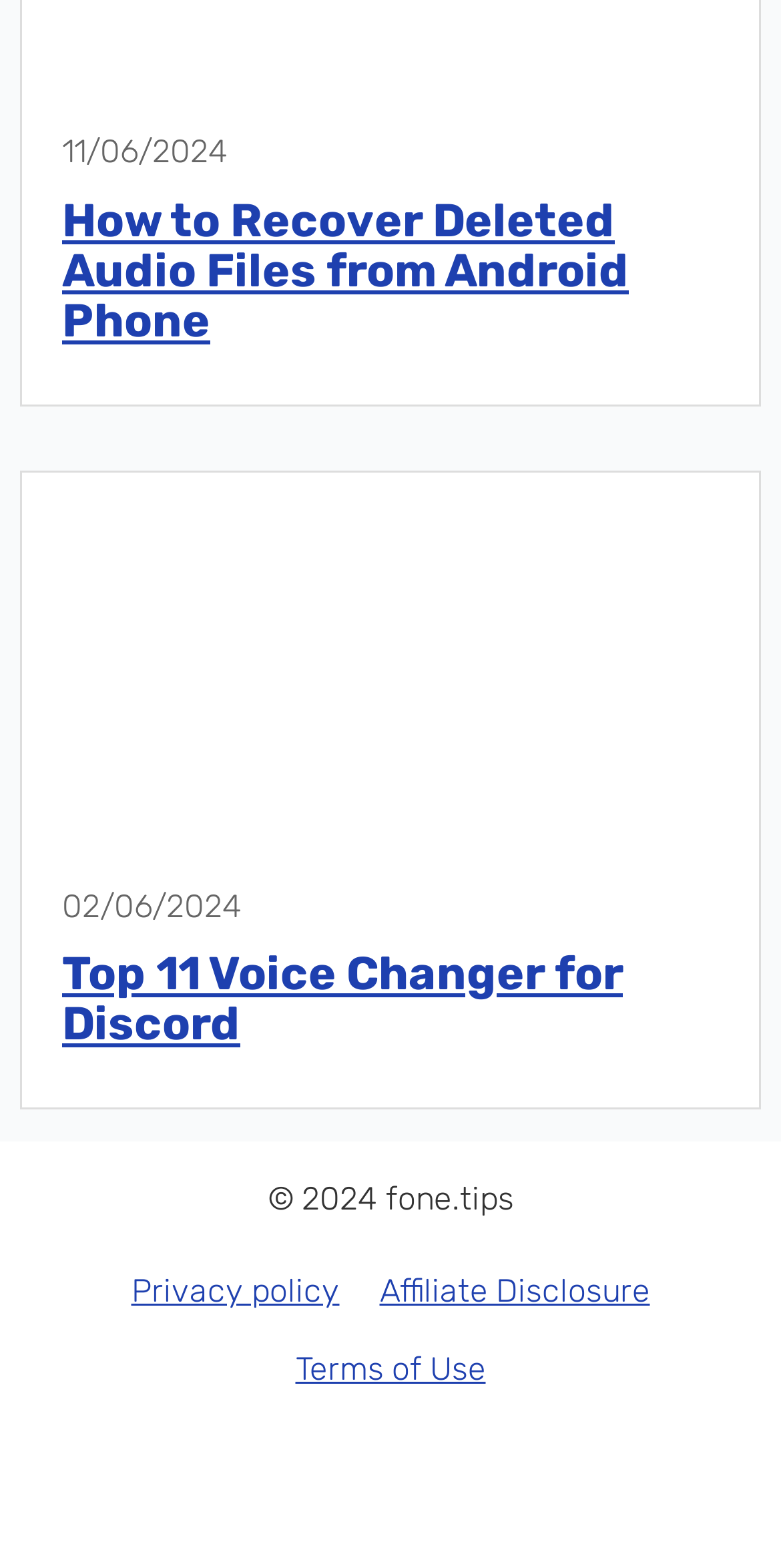Identify and provide the bounding box coordinates of the UI element described: "Facebook". The coordinates should be formatted as [left, top, right, bottom], with each number being a float between 0 and 1.

None